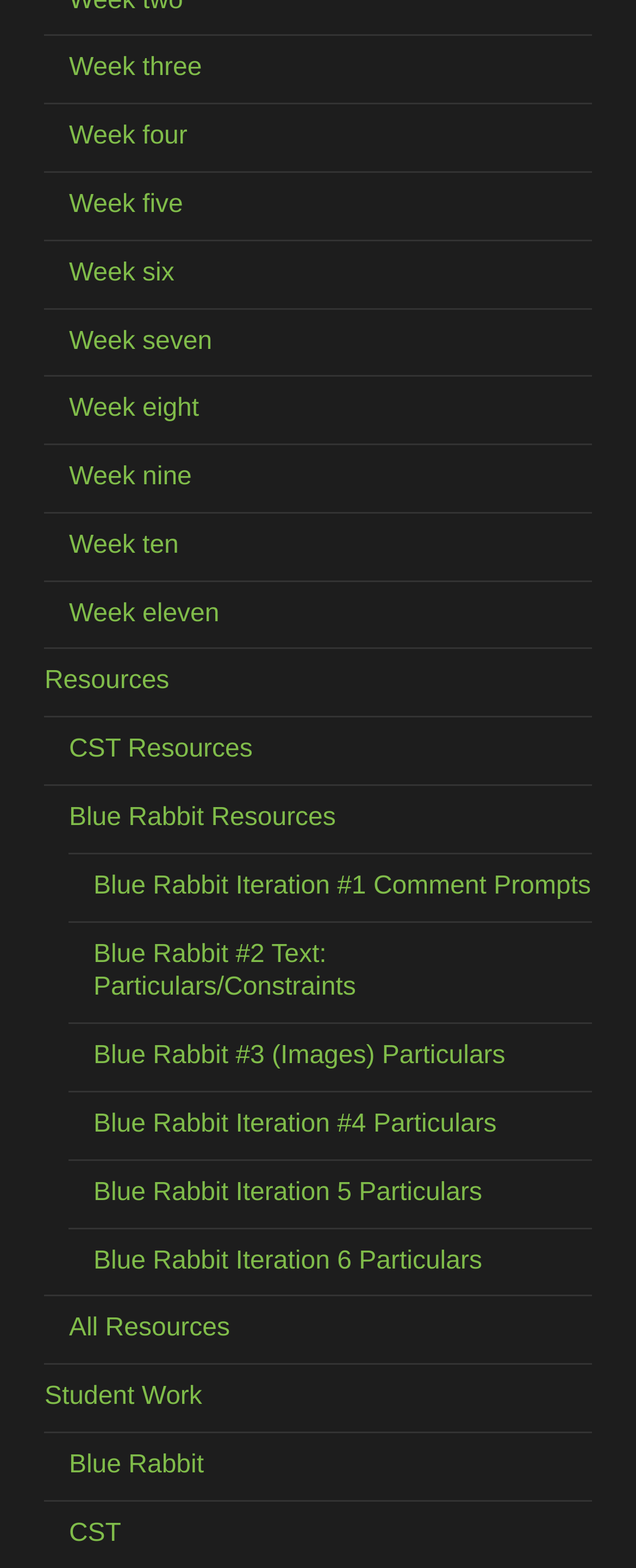Please determine the bounding box of the UI element that matches this description: Blue Rabbit. The coordinates should be given as (top-left x, top-left y, bottom-right x, bottom-right y), with all values between 0 and 1.

[0.108, 0.952, 0.321, 0.97]